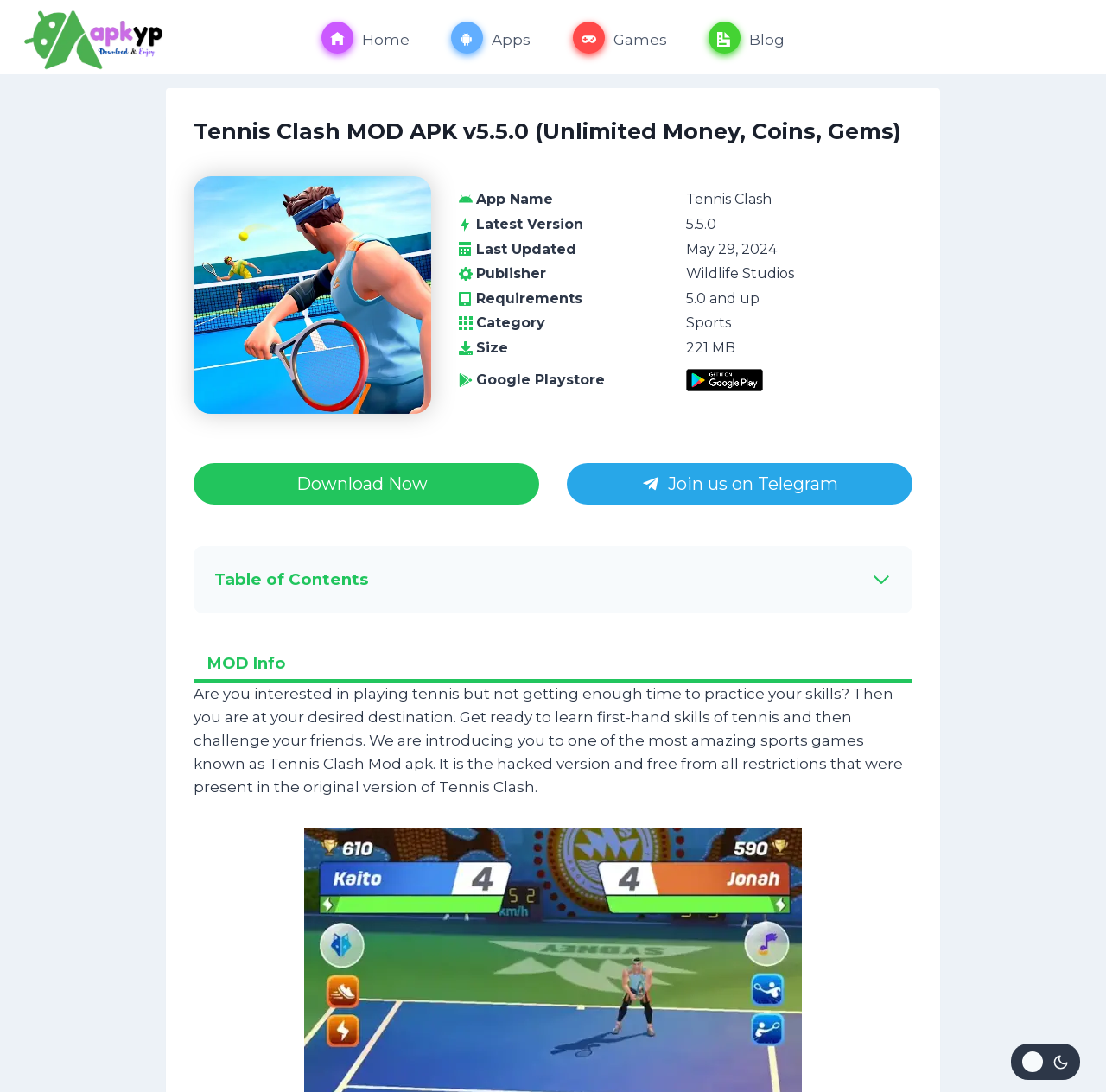Identify the bounding box coordinates of the clickable region required to complete the instruction: "Read the 'Game Overview Of Tennis Clash APK'". The coordinates should be given as four float numbers within the range of 0 and 1, i.e., [left, top, right, bottom].

[0.194, 0.566, 0.441, 0.582]